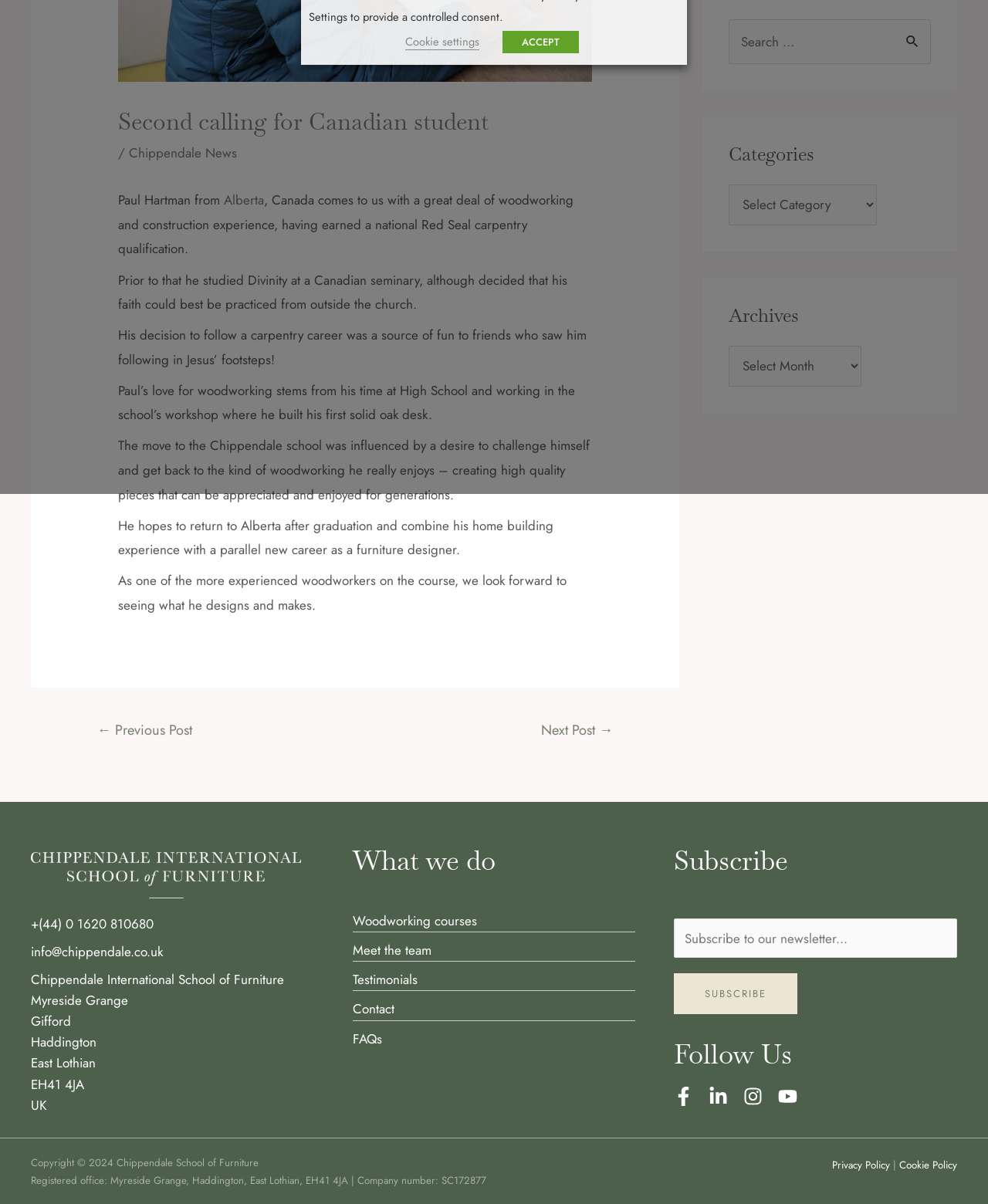Identify the bounding box for the UI element described as: "name="wpforms[fields][1]" placeholder="Subscribe to our newsletter..."". Ensure the coordinates are four float numbers between 0 and 1, formatted as [left, top, right, bottom].

[0.682, 0.763, 0.969, 0.796]